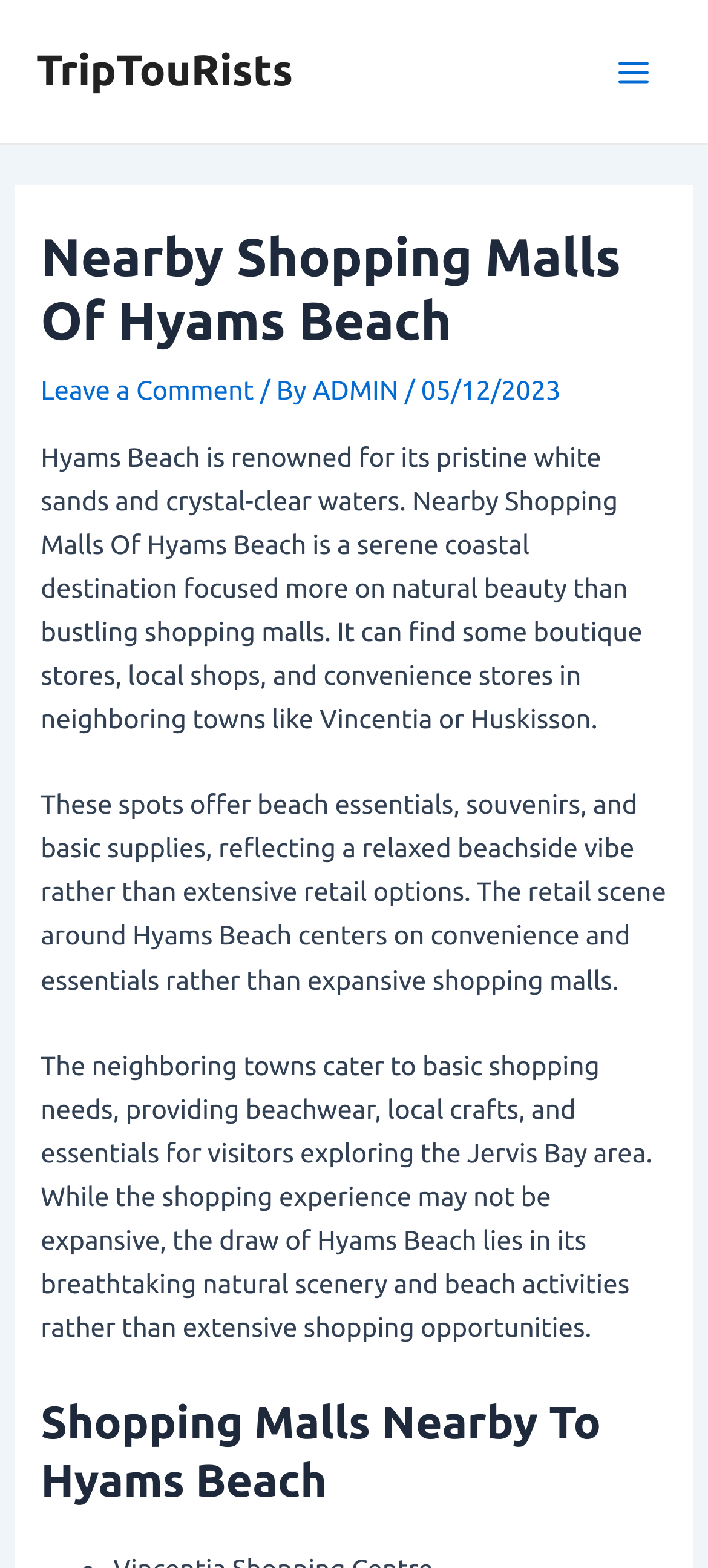What can be found in neighboring towns like Vincentia or Huskisson?
From the details in the image, provide a complete and detailed answer to the question.

The webpage states that in neighboring towns like Vincentia or Huskisson, one can find boutique stores, local shops, and convenience stores, which is mentioned in the first paragraph of the webpage.